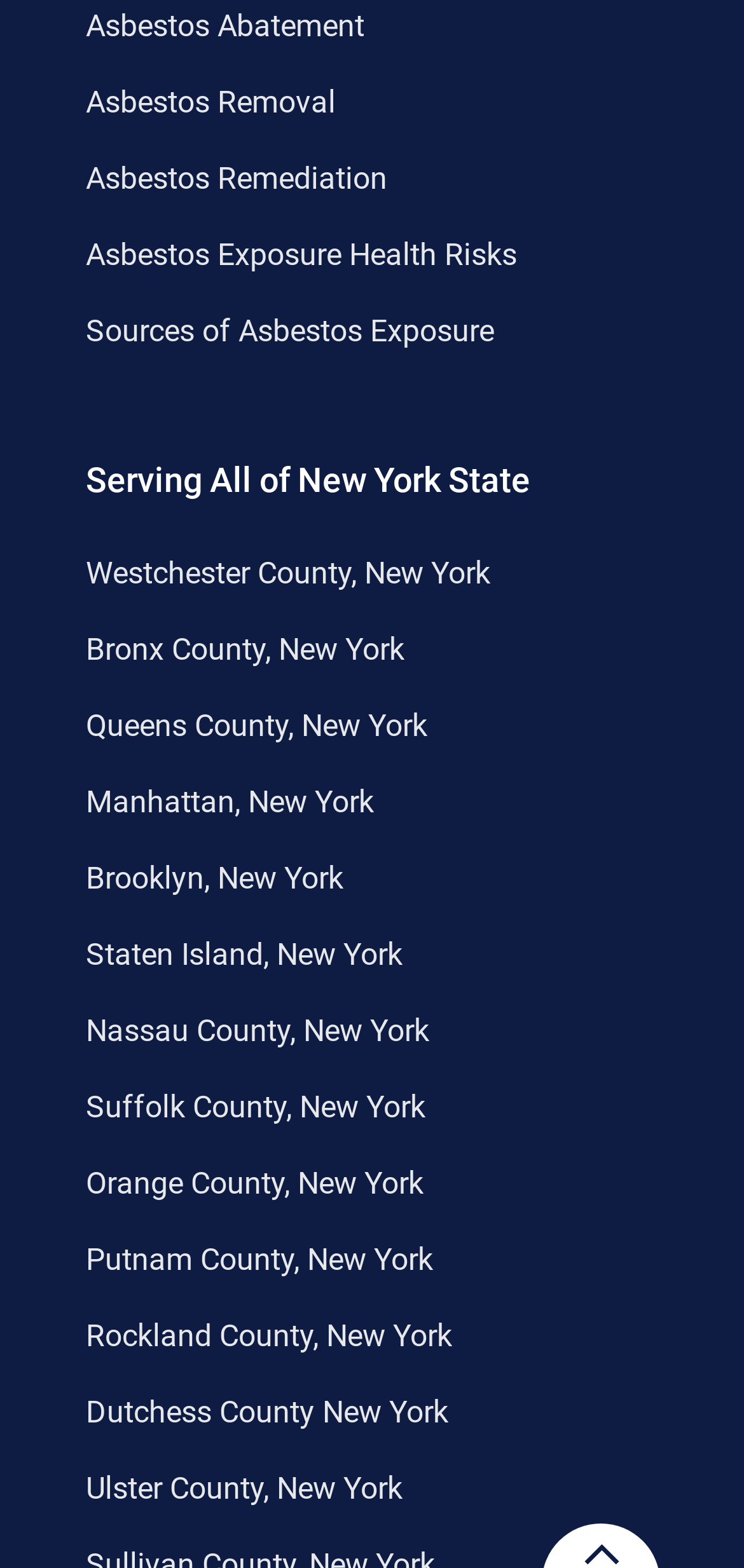Highlight the bounding box coordinates of the element that should be clicked to carry out the following instruction: "Get information on sources of asbestos exposure". The coordinates must be given as four float numbers ranging from 0 to 1, i.e., [left, top, right, bottom].

[0.115, 0.199, 0.664, 0.222]